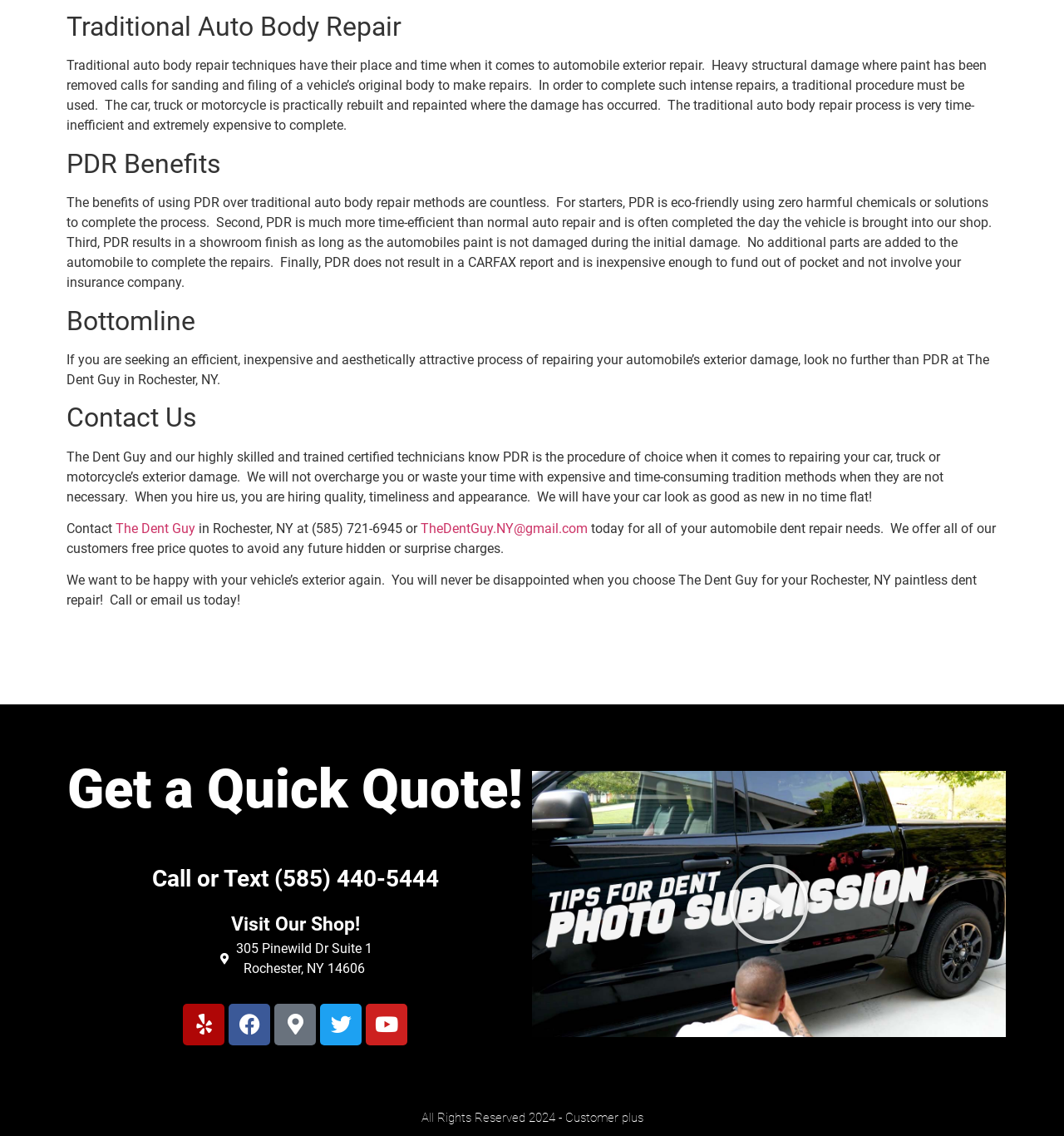What is the contact information of The Dent Guy?
Ensure your answer is thorough and detailed.

The contact information of The Dent Guy can be found on the webpage, which includes a phone number (585) 721-6945 and an email address TheDentGuy.NY@gmail.com.